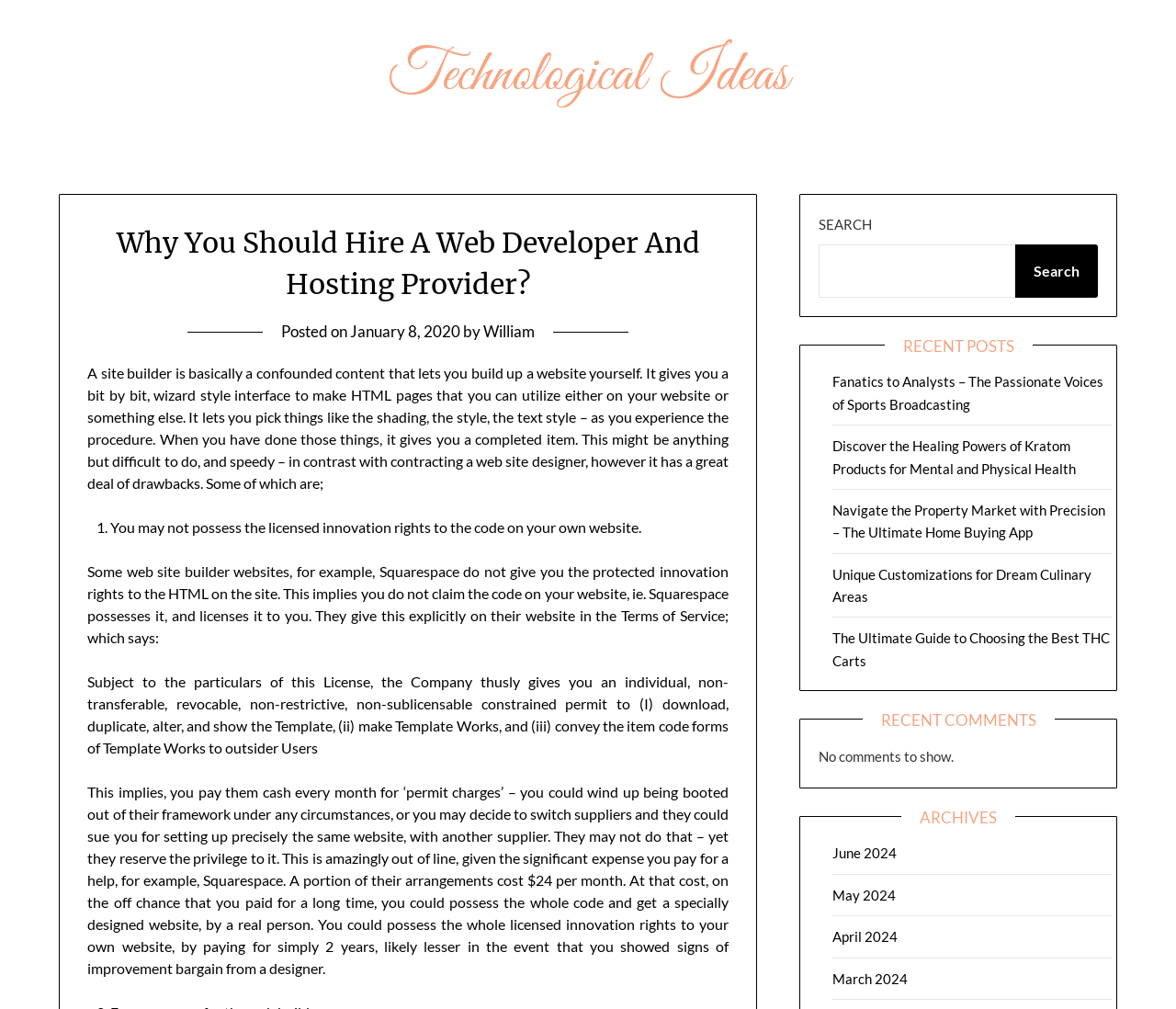Determine the bounding box coordinates for the UI element matching this description: "parent_node: Search name="s"".

[0.696, 0.243, 0.863, 0.295]